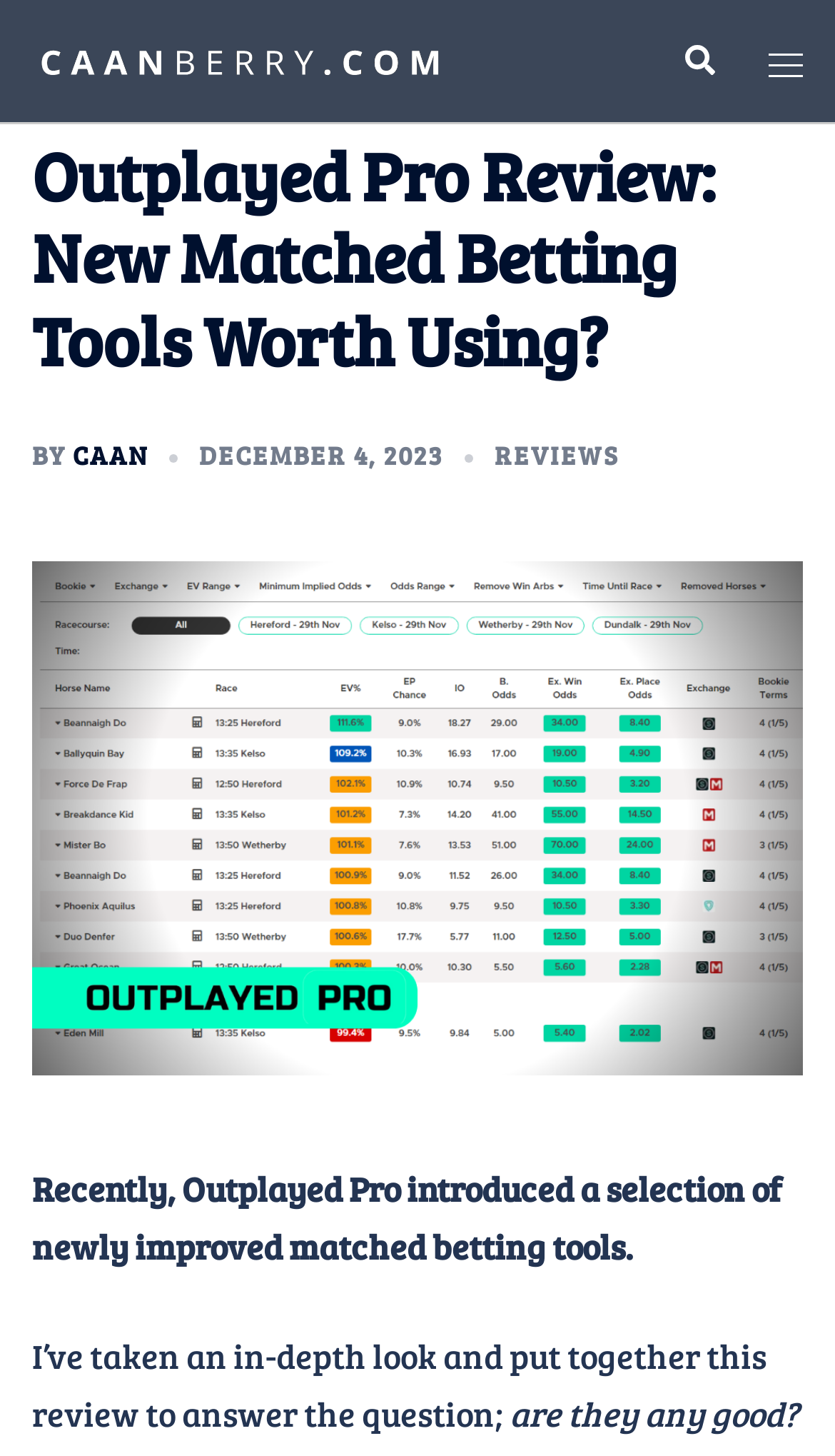What is the date of the review?
Based on the image, respond with a single word or phrase.

DECEMBER 4, 2023